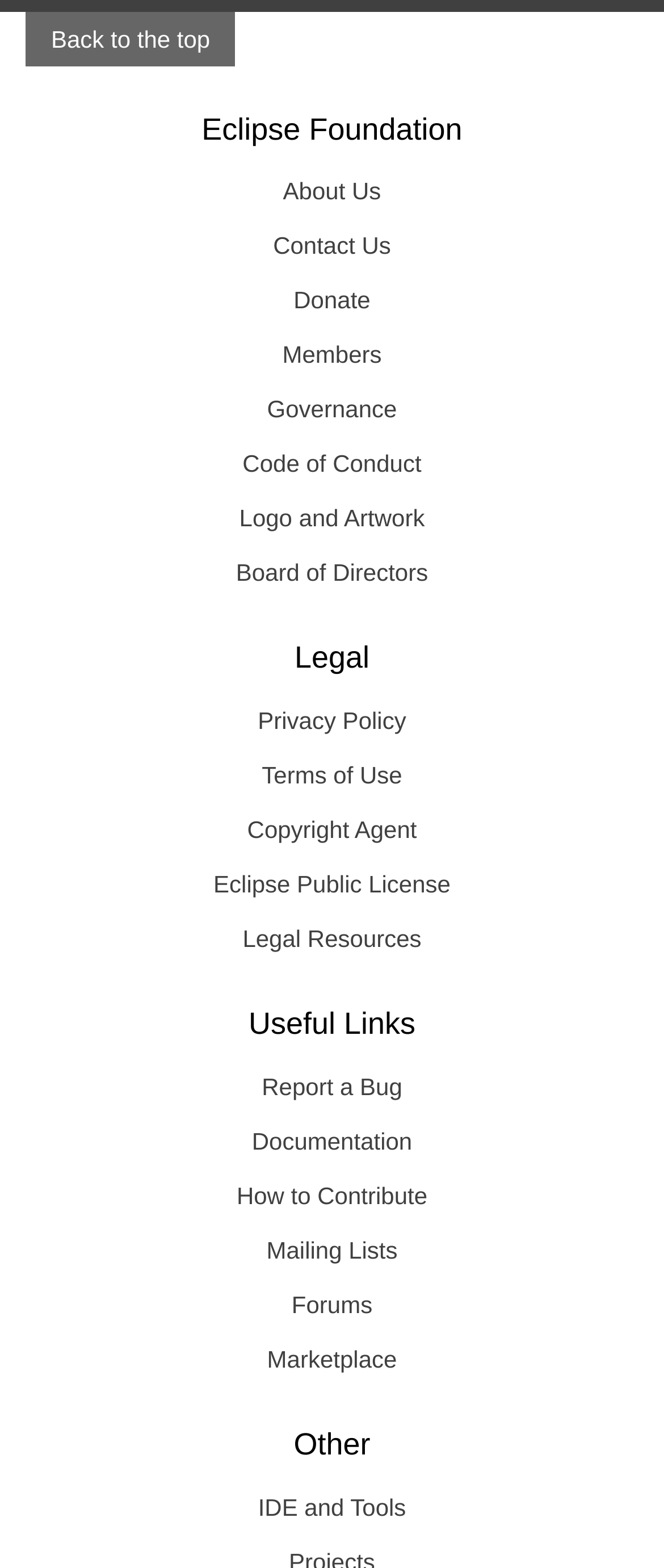Bounding box coordinates are to be given in the format (top-left x, top-left y, bottom-right x, bottom-right y). All values must be floating point numbers between 0 and 1. Provide the bounding box coordinate for the UI element described as: Board of Directors

[0.038, 0.348, 0.962, 0.383]